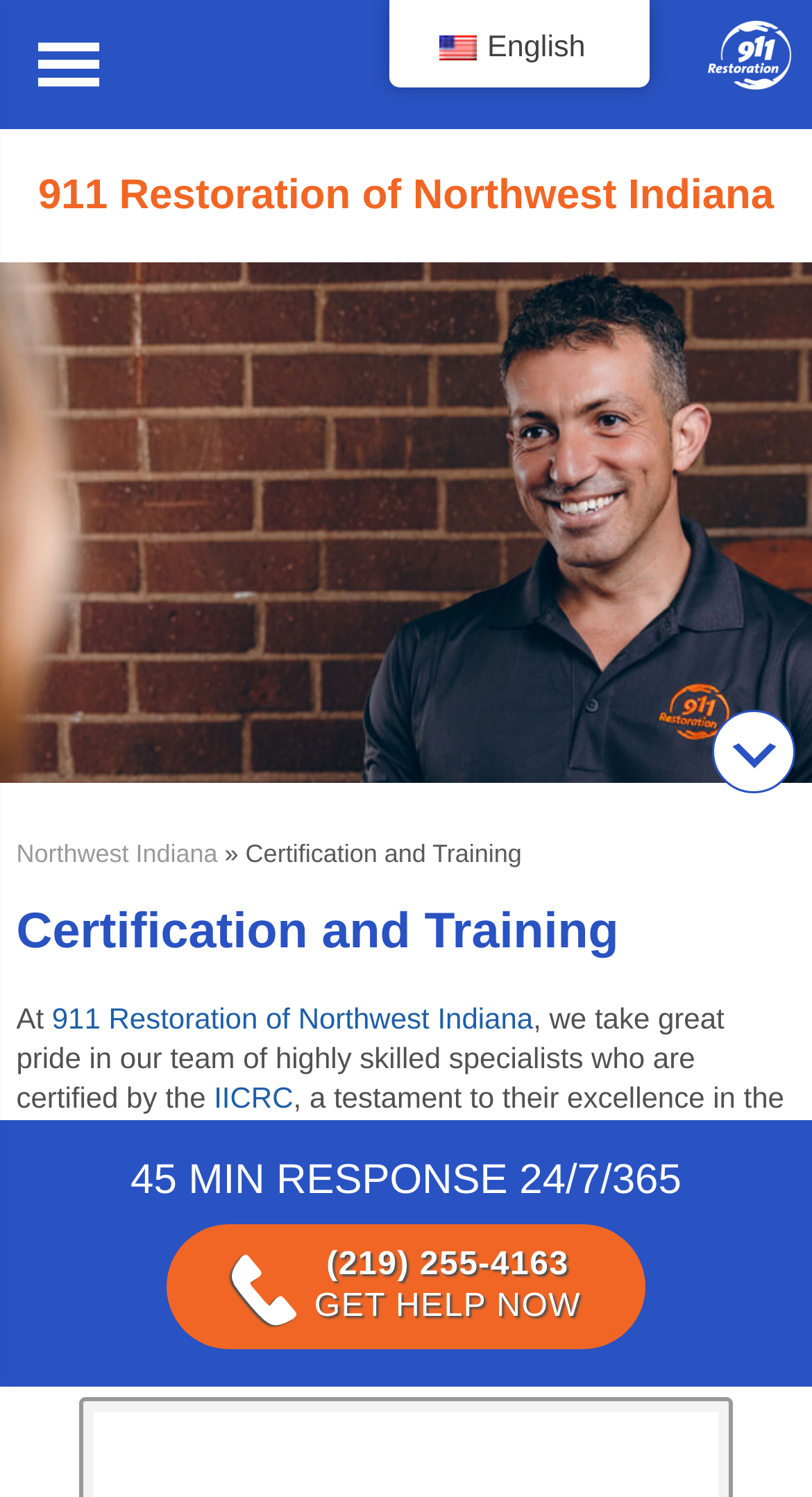Please mark the clickable region by giving the bounding box coordinates needed to complete this instruction: "Get help now".

[0.205, 0.818, 0.795, 0.901]